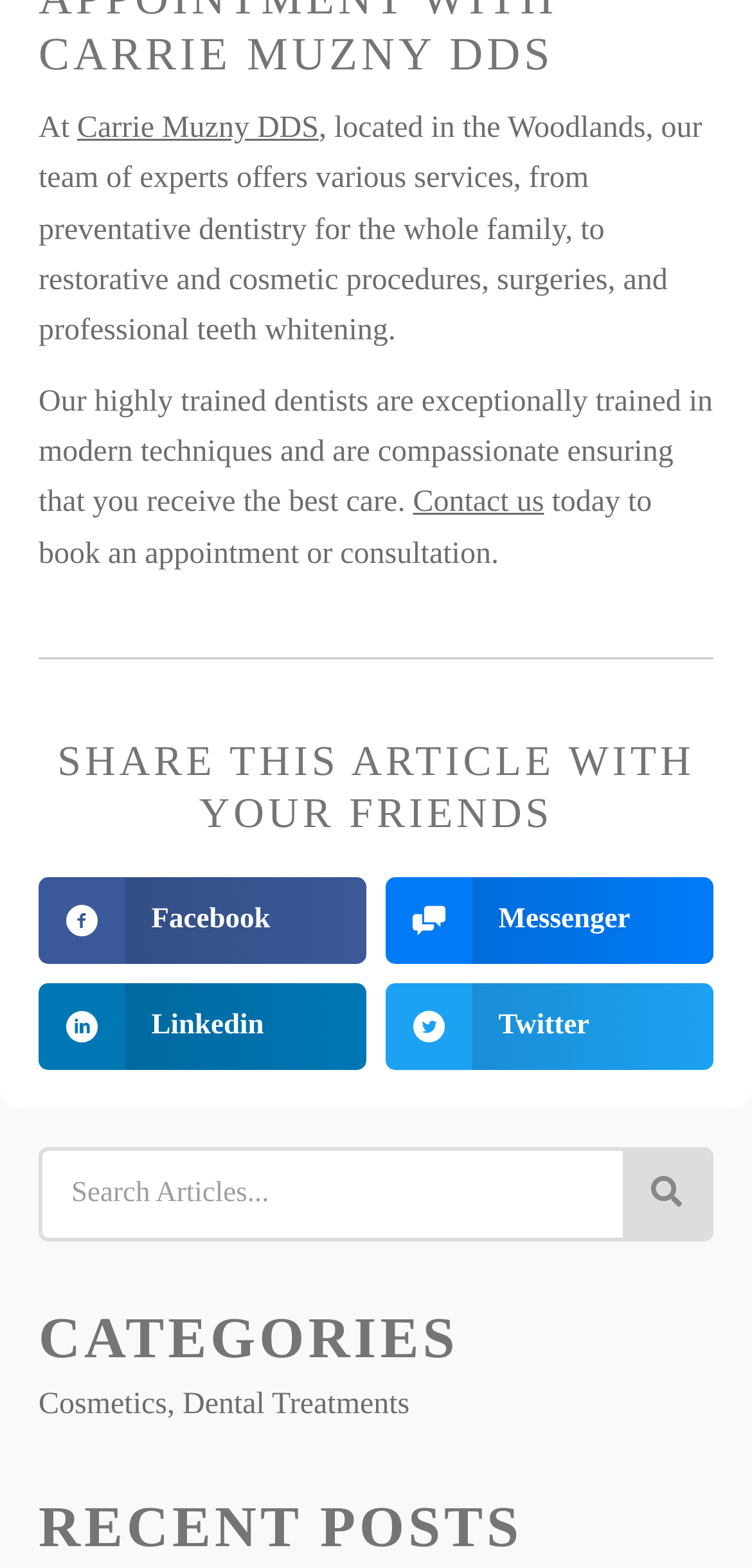Using the provided element description, identify the bounding box coordinates as (top-left x, top-left y, bottom-right x, bottom-right y). Ensure all values are between 0 and 1. Description: Share on Facebook Facebook

[0.051, 0.187, 0.487, 0.242]